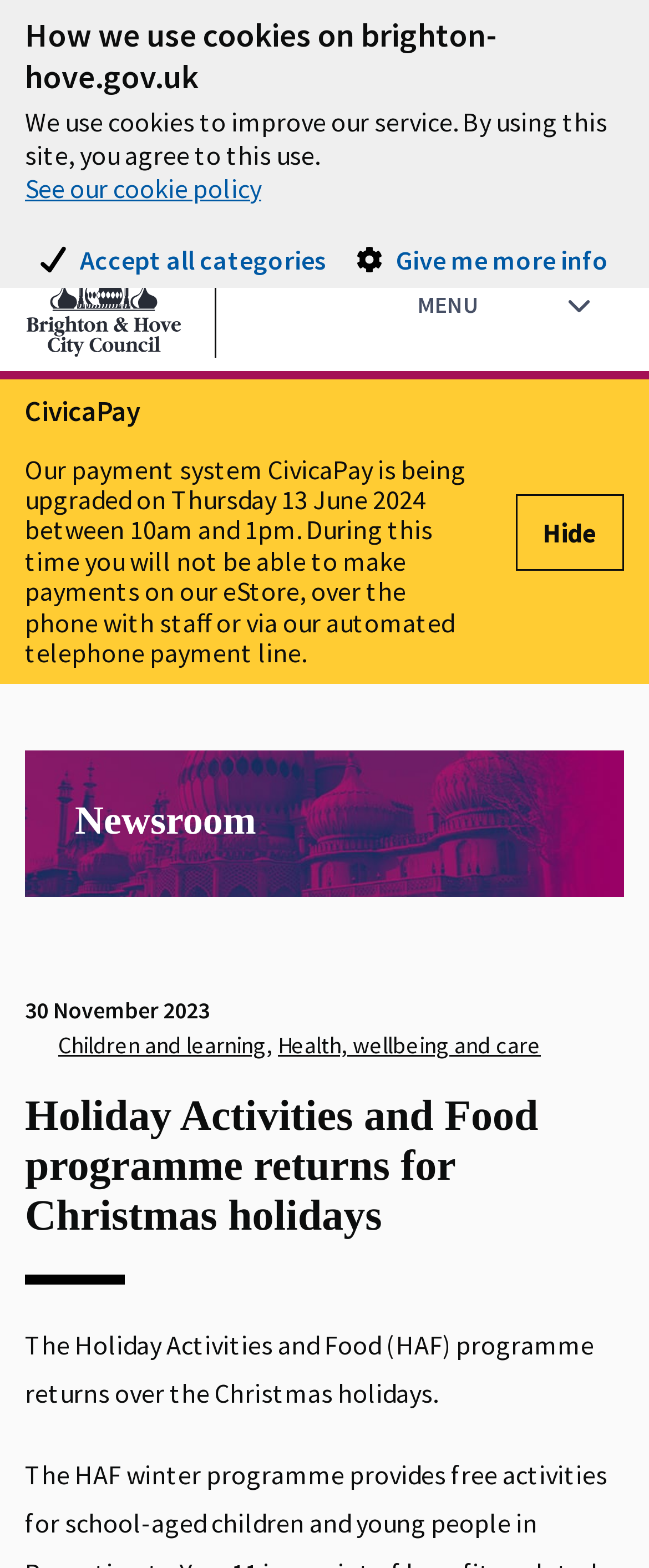Please determine the bounding box coordinates of the area that needs to be clicked to complete this task: 'Read news about Holiday Activities and Food programme'. The coordinates must be four float numbers between 0 and 1, formatted as [left, top, right, bottom].

[0.038, 0.696, 0.962, 0.791]